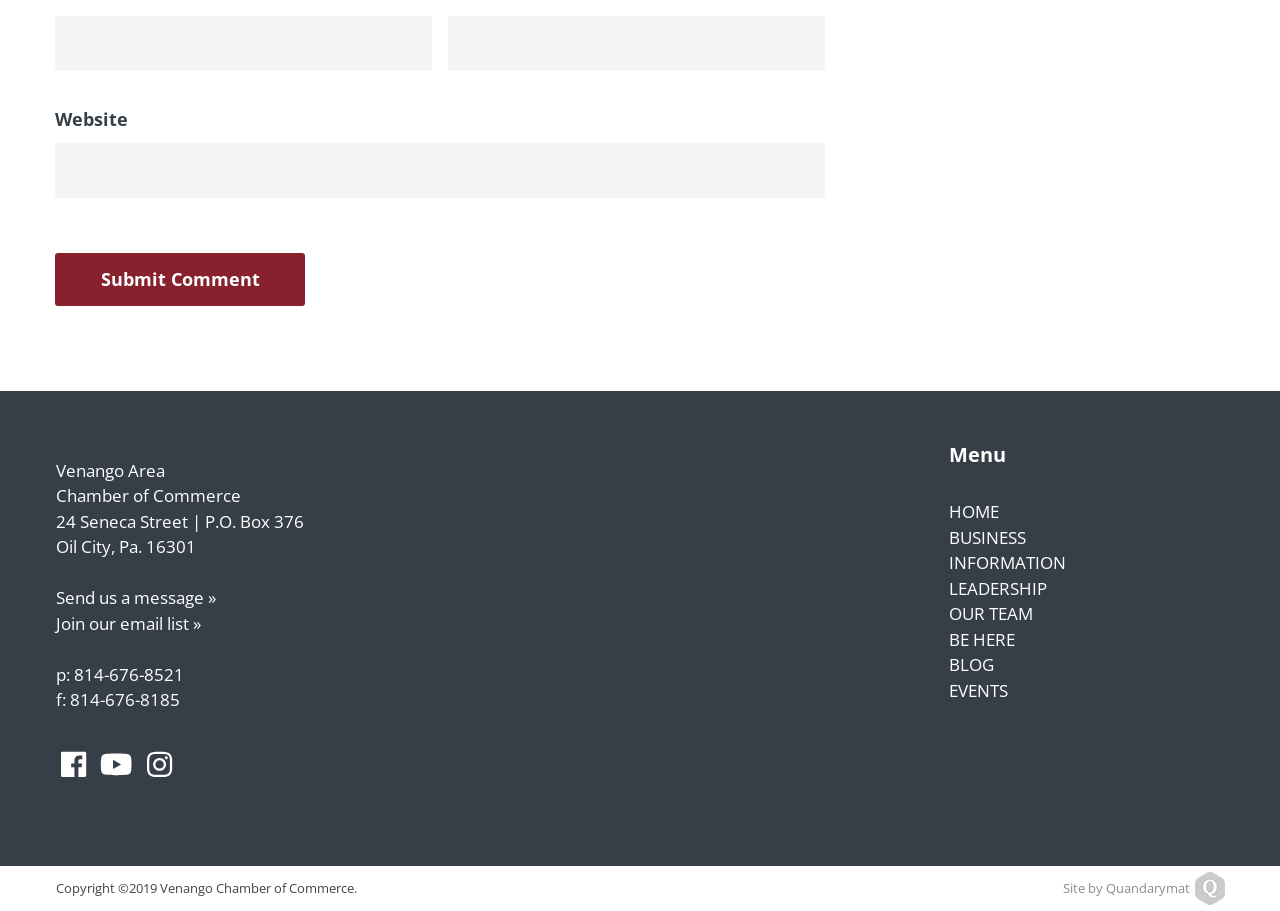Indicate the bounding box coordinates of the clickable region to achieve the following instruction: "Go to HOME page."

None